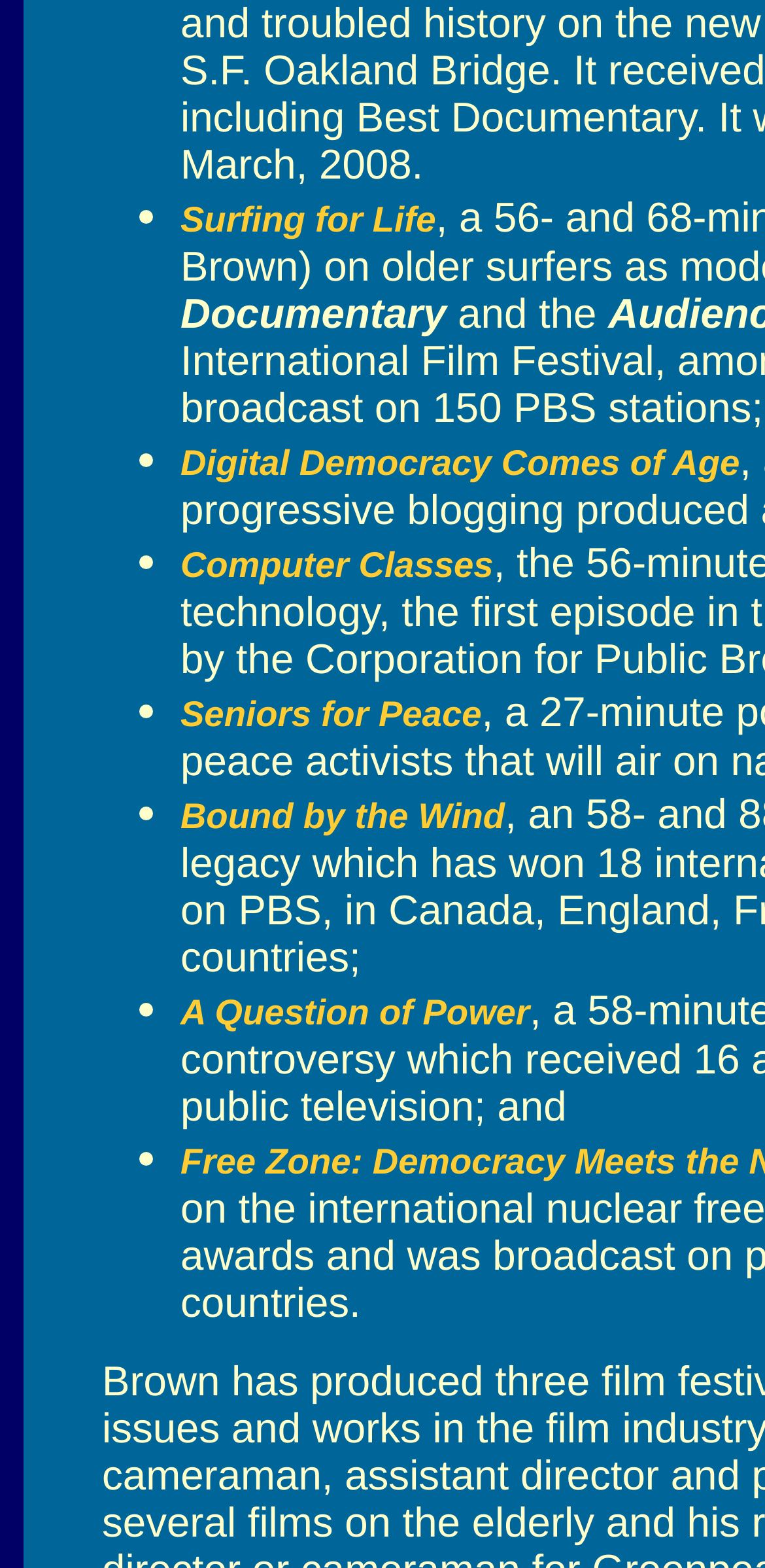Please provide a one-word or phrase answer to the question: 
How many characters are in the second link text?

24